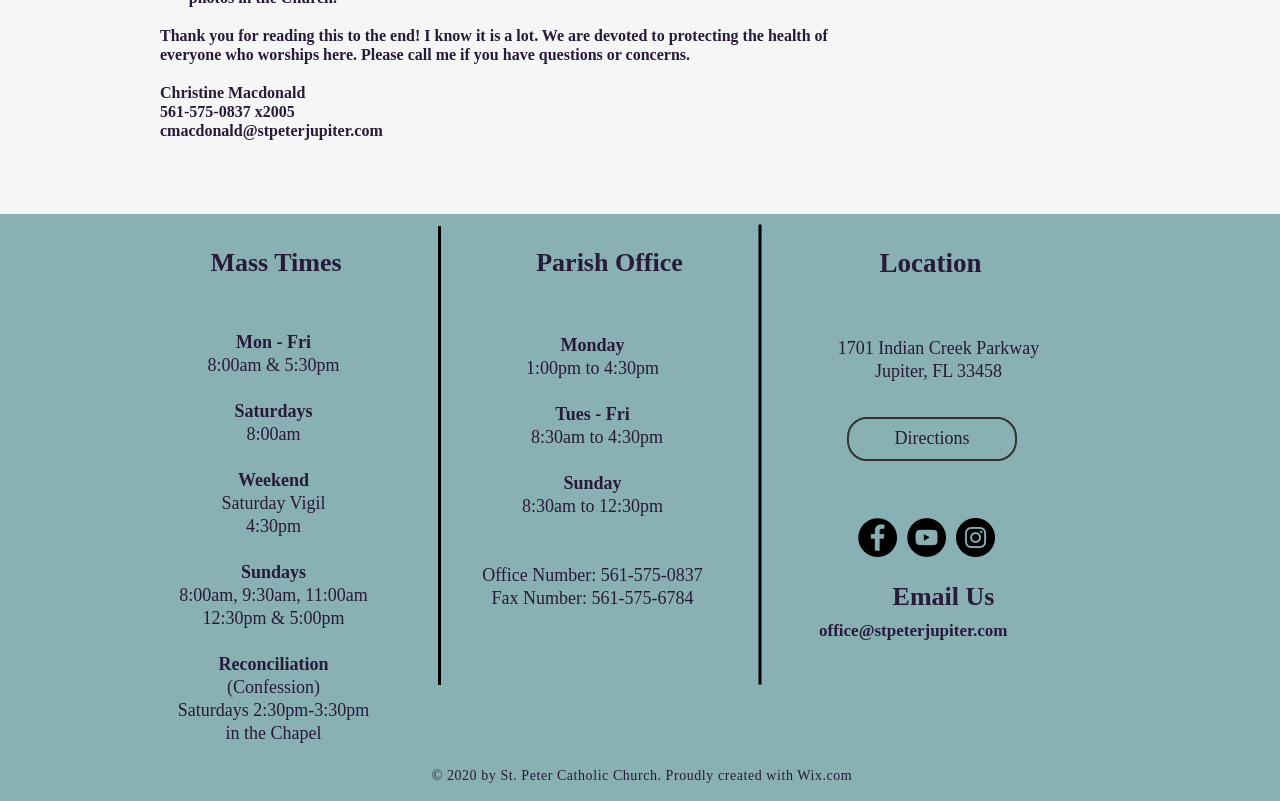Please find the bounding box for the UI element described by: "Pin it Pin on Pinterest".

None